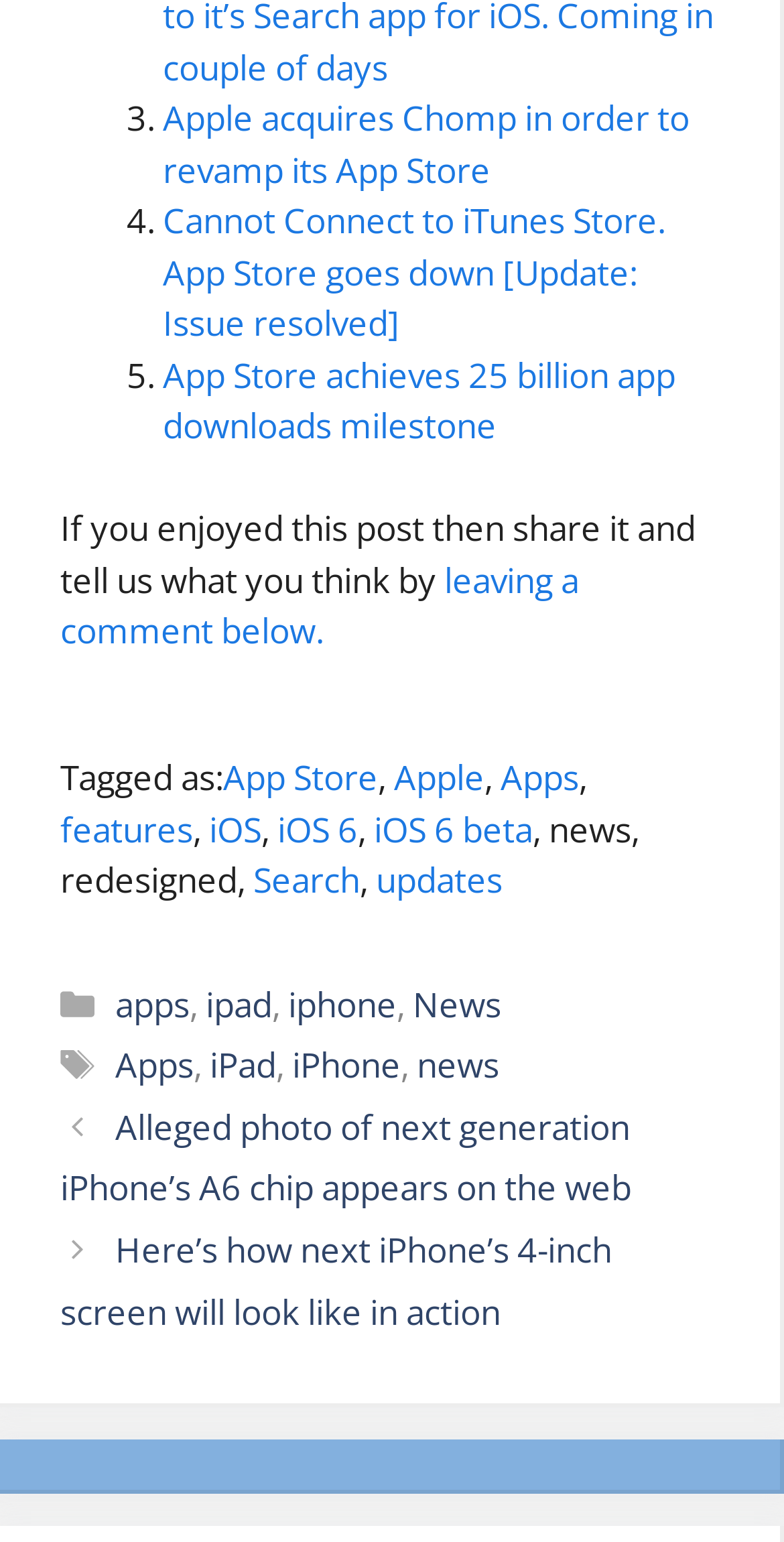Please provide a detailed answer to the question below by examining the image:
How many posts are listed under 'Posts'?

I looked at the 'Posts' section, and there are 2 posts listed, with titles 'Alleged photo of next generation iPhone’s A6 chip appears on the web' and 'Here’s how next iPhone’s 4-inch screen will look like in action'.